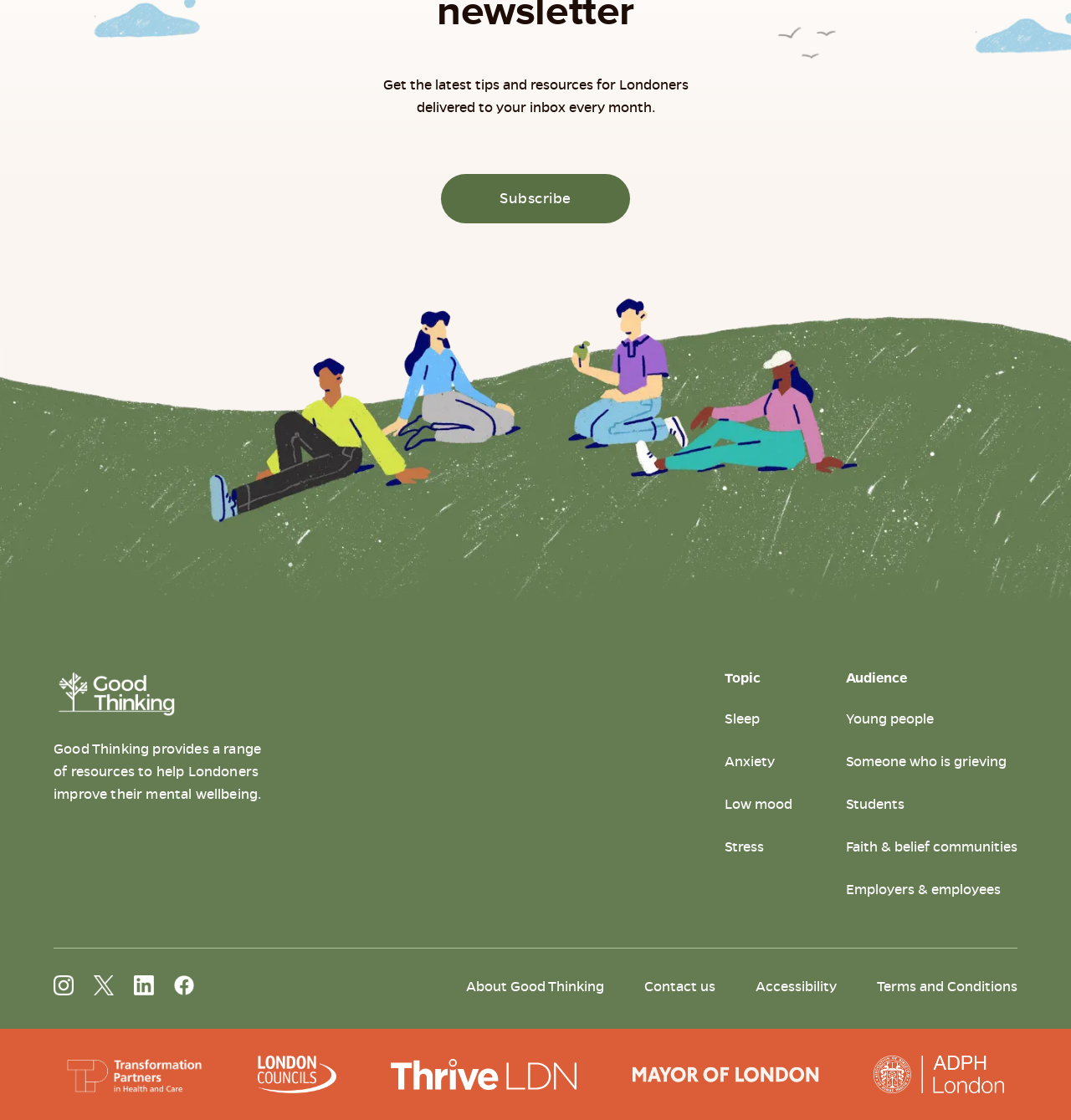Observe the image and answer the following question in detail: How often are tips and resources delivered?

The StaticText element with ID 446 mentions that the latest tips and resources for Londoners are delivered to your inbox every month.